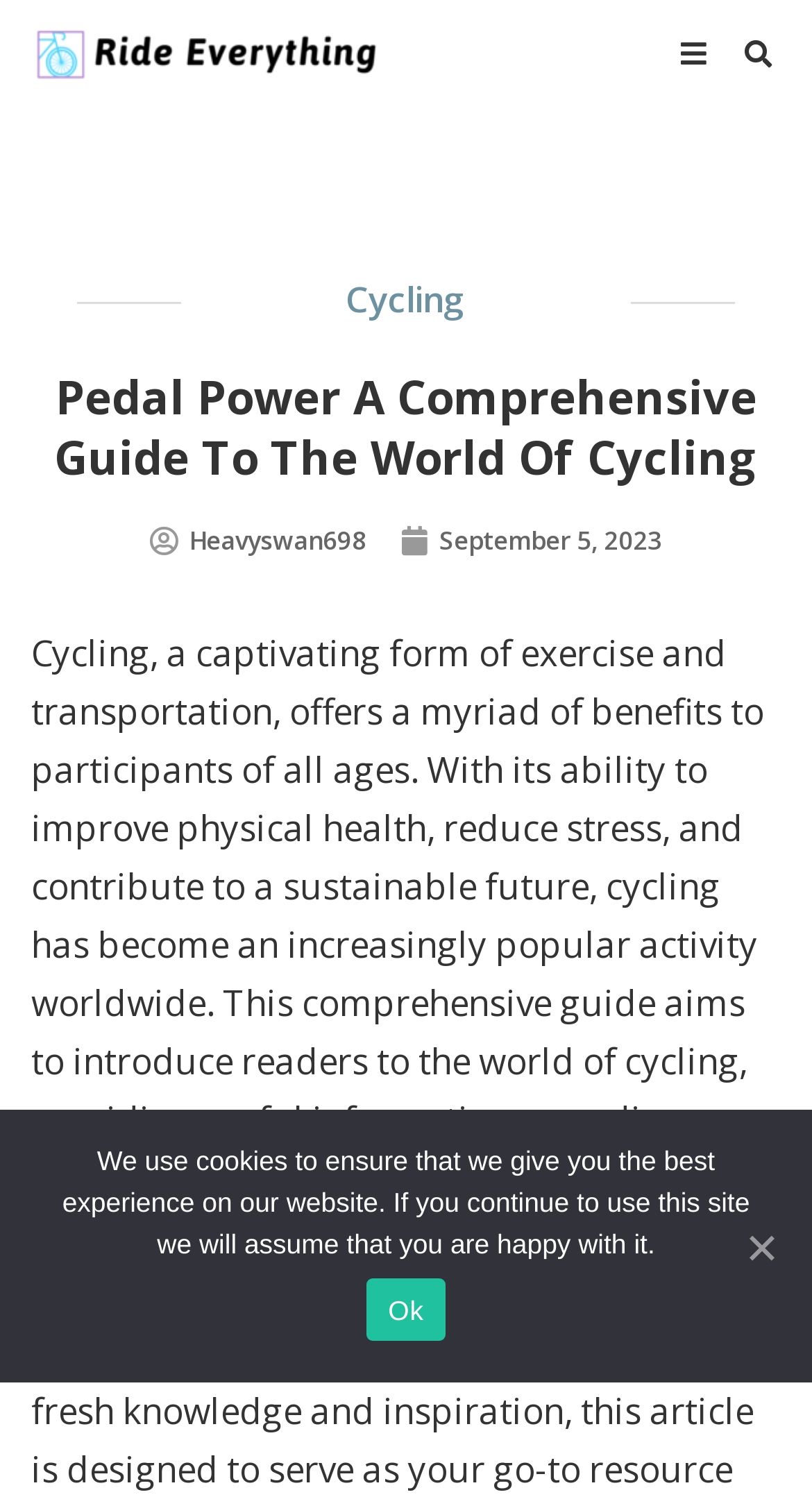Provide a one-word or short-phrase response to the question:
How many buttons are on the top navigation bar?

1